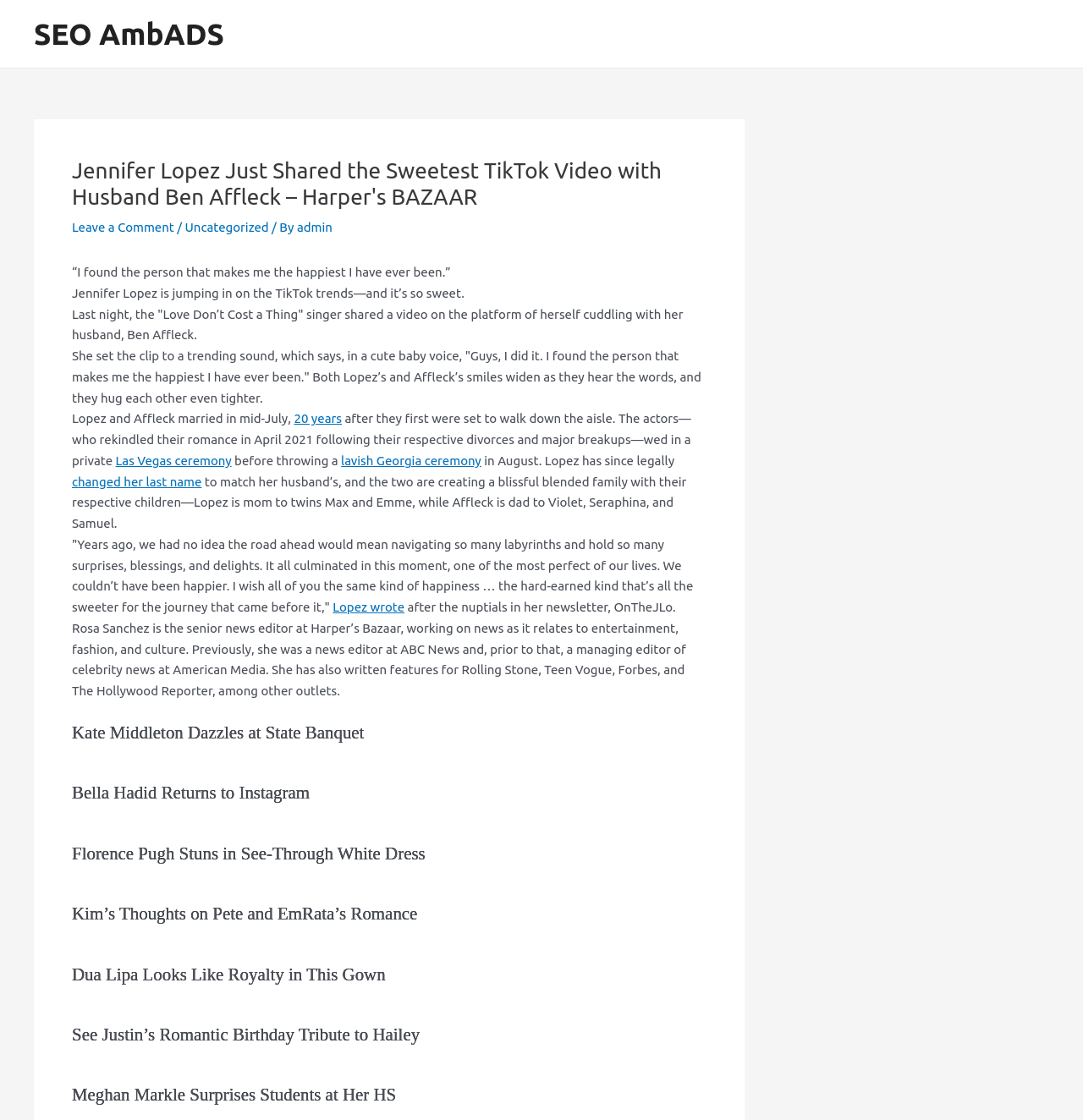Highlight the bounding box coordinates of the region I should click on to meet the following instruction: "View 155M Duplex SFP products".

None